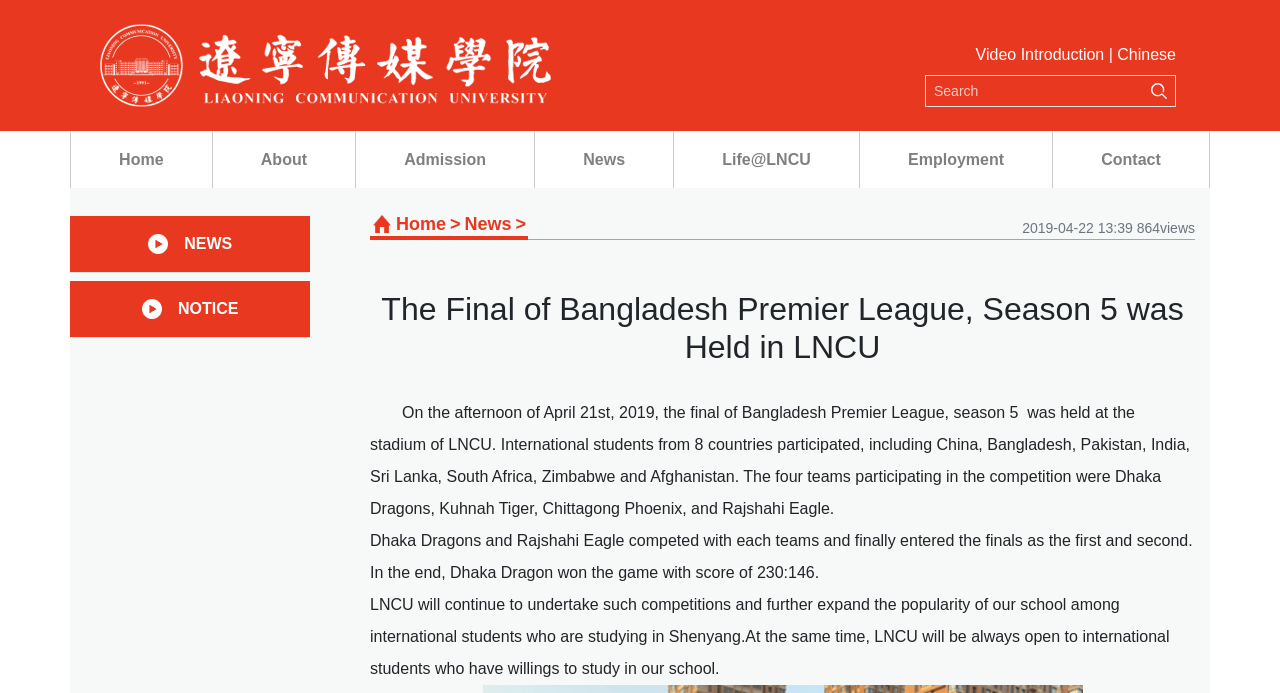Bounding box coordinates should be provided in the format (top-left x, top-left y, bottom-right x, bottom-right y) with all values between 0 and 1. Identify the bounding box for this UI element: Video Introduction

[0.762, 0.066, 0.863, 0.091]